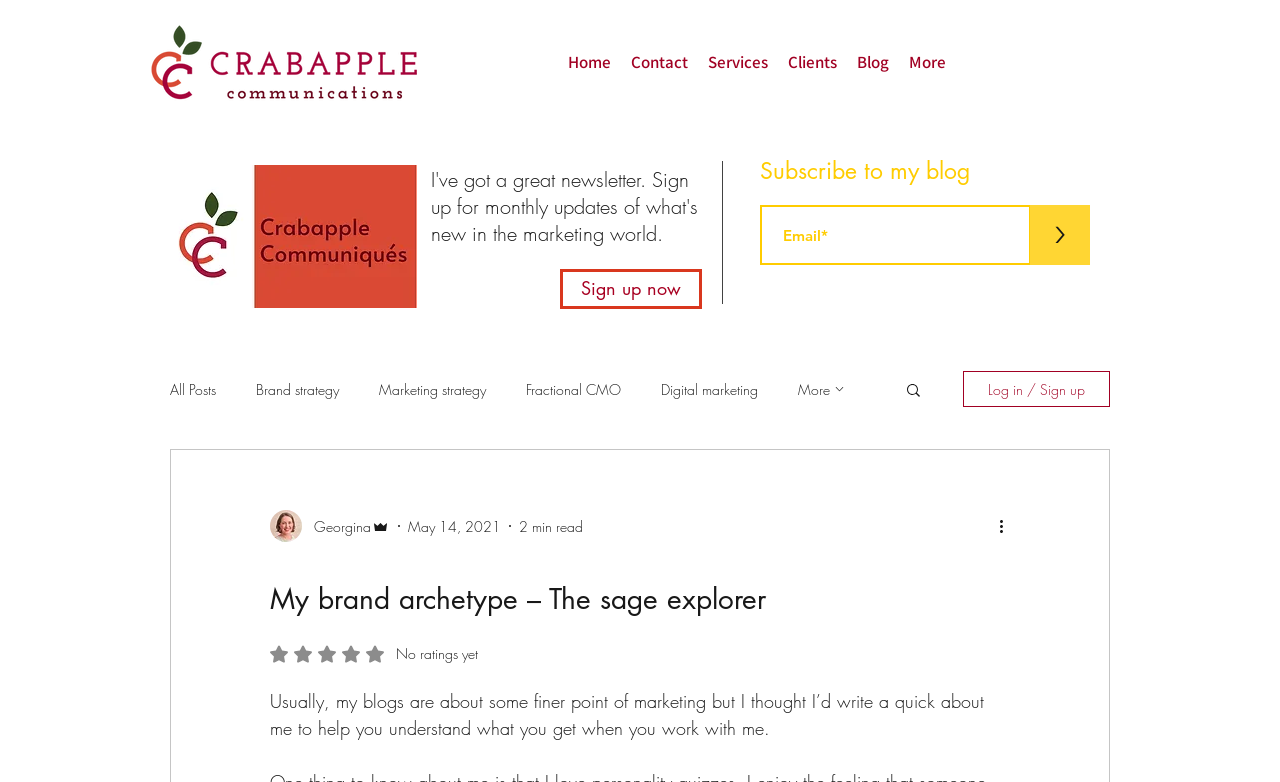Please determine the bounding box coordinates of the element's region to click in order to carry out the following instruction: "Search the blog". The coordinates should be four float numbers between 0 and 1, i.e., [left, top, right, bottom].

[0.706, 0.487, 0.721, 0.514]